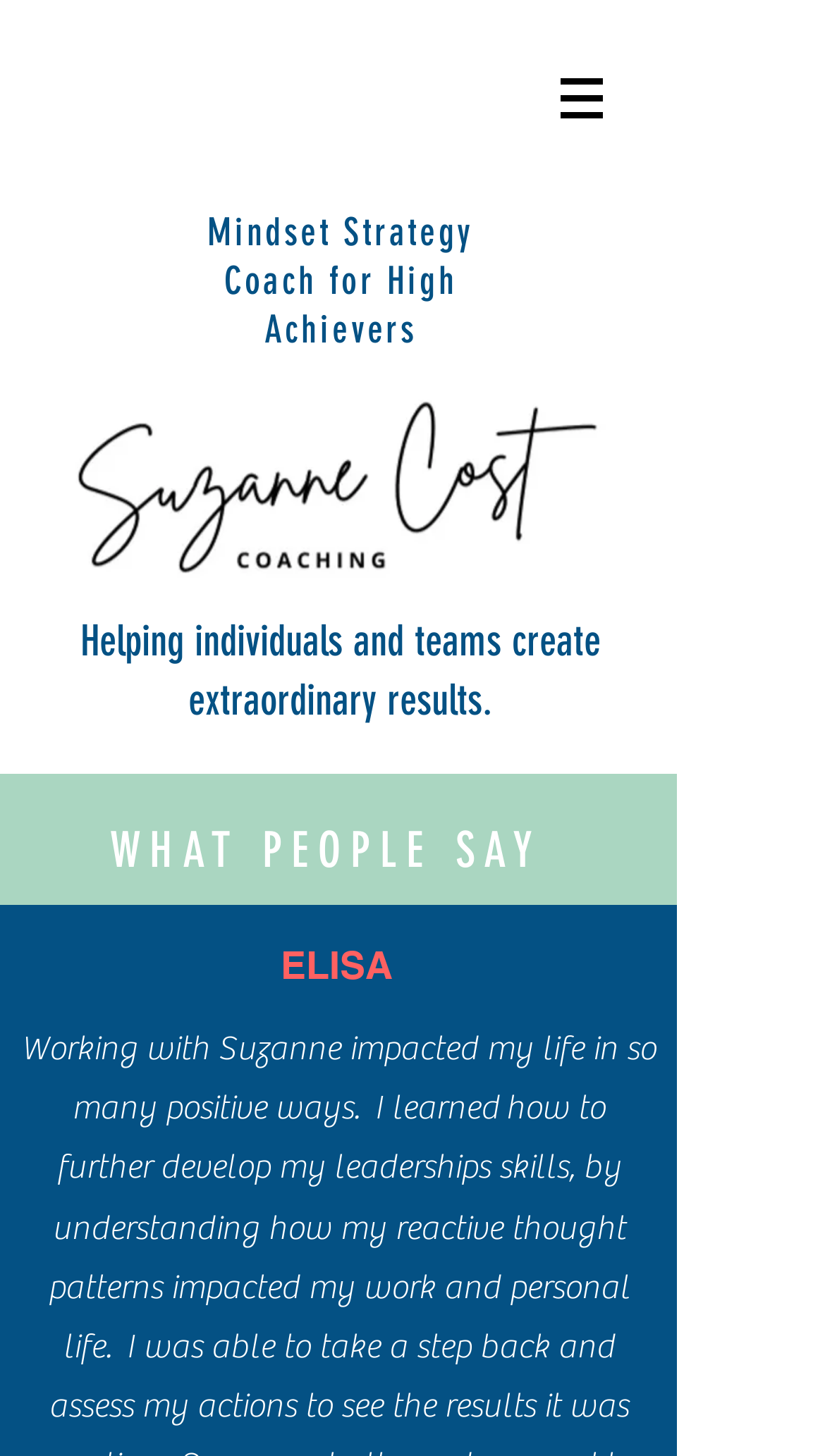What is the purpose of the website?
Based on the image, give a concise answer in the form of a single word or short phrase.

Helping individuals and teams